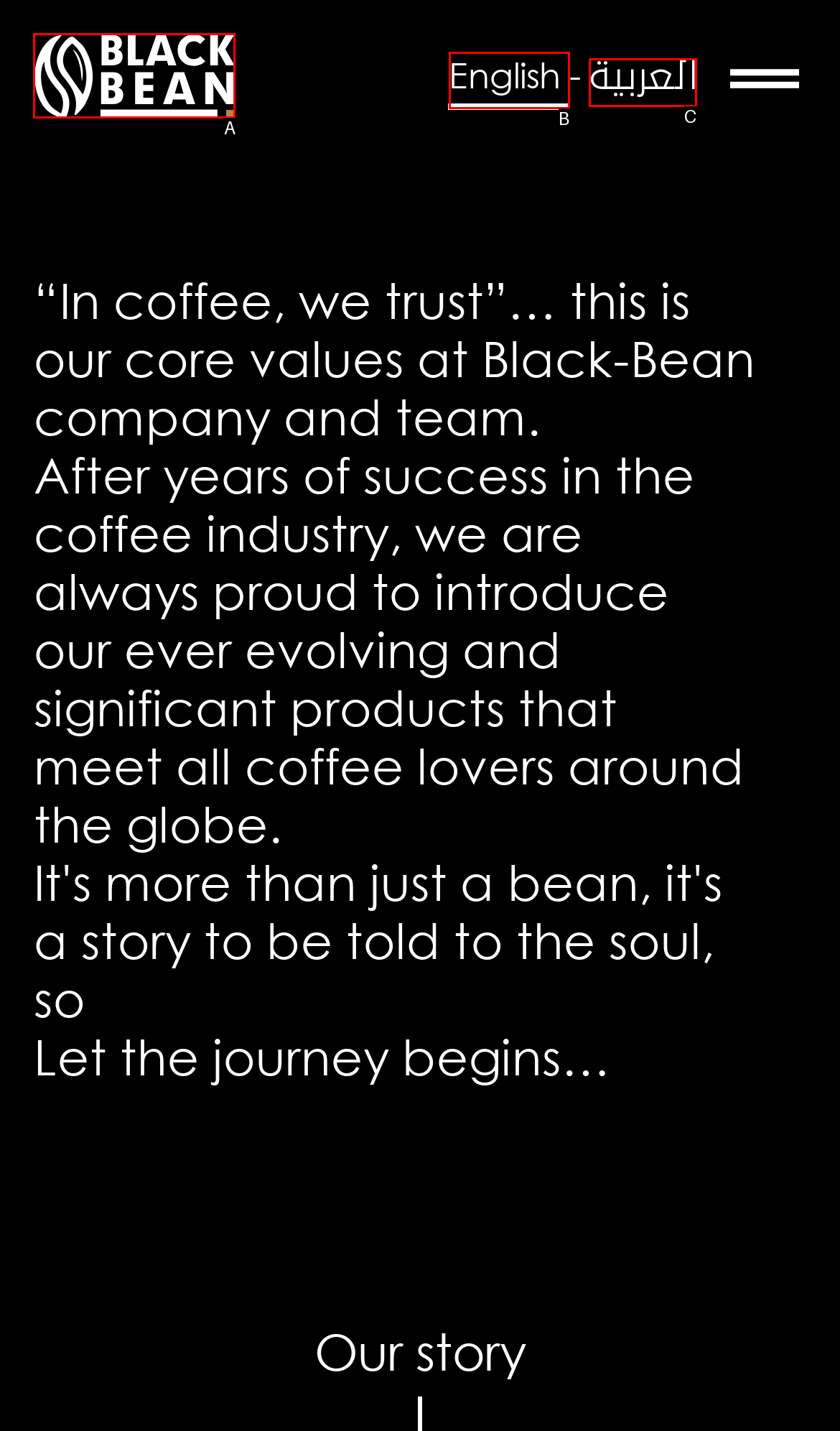Select the appropriate option that fits: parent_node: English - العربية
Reply with the letter of the correct choice.

A